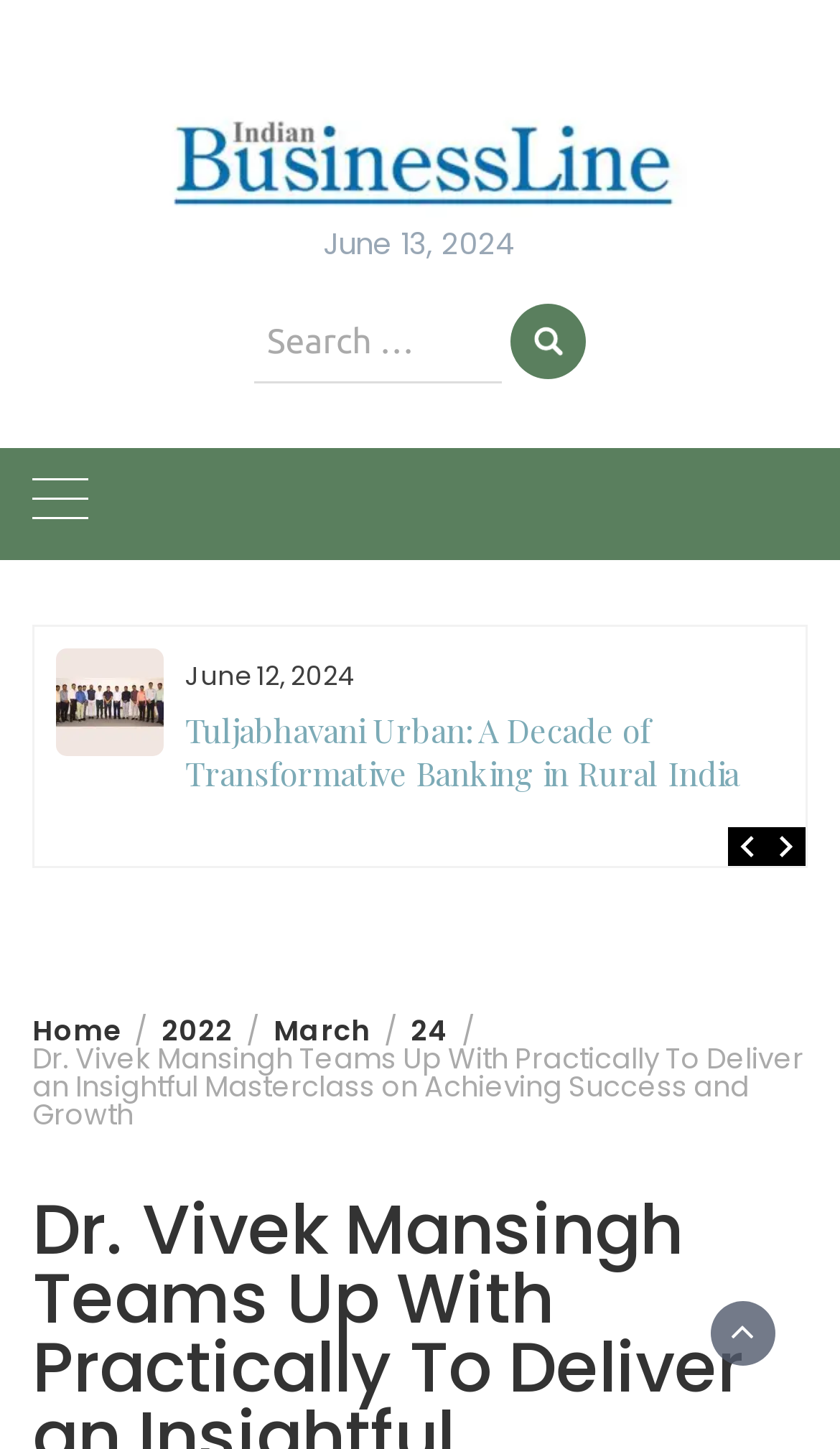Describe in detail what you see on the webpage.

The webpage appears to be a news article page from Indian Businessline. At the top, there is a logo of Indian Businessline, which is an image with a link to the website's homepage. Below the logo, there is a date "June 13, 2024" displayed prominently. 

On the top right, there is a search bar with a search button next to it. The search bar has a placeholder text "Search for:". 

Below the search bar, there is a button that expands a primary menu when clicked. Next to the button, there is an image with a link, but the image does not have a descriptive text. 

The main content of the webpage starts with a news article titled "CR Patil and Harsh Sanghavi to Grace IVY Growth’s 21BY72 Startup Summit in Surat on June 15-16". The article title is a link, and it is followed by a brief summary or introduction to the article. 

On the bottom left, there is a navigation section with breadcrumbs, showing the path "Home > 2022 > March > 24". Below the breadcrumbs, there is a brief summary of the current article, "Dr. Vivek Mansingh Teams Up With Practically To Deliver an Insightful Masterclass on Achieving Success and Growth".